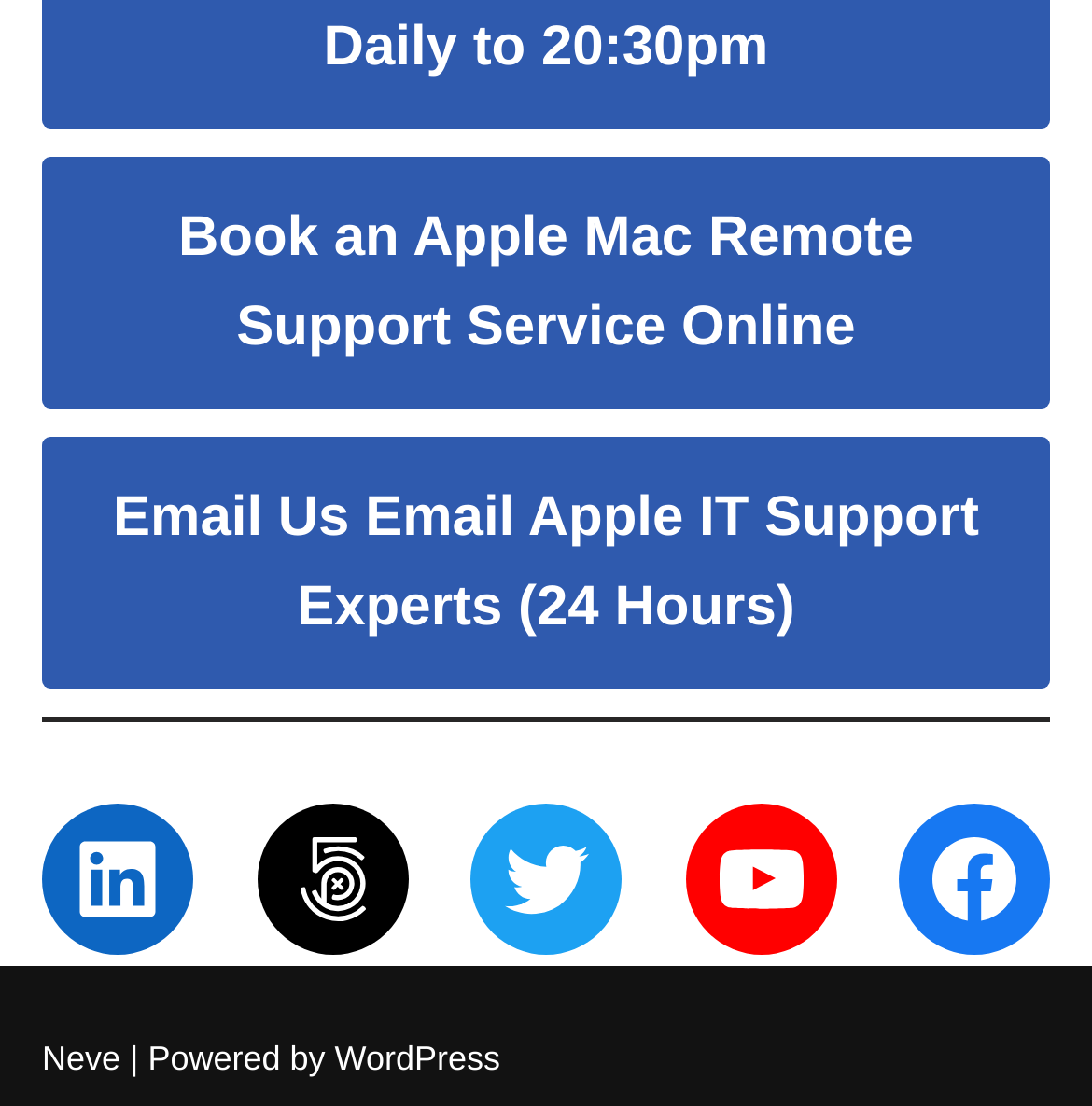Please determine the bounding box of the UI element that matches this description: 500px. The coordinates should be given as (top-left x, top-left y, bottom-right x, bottom-right y), with all values between 0 and 1.

[0.235, 0.725, 0.373, 0.862]